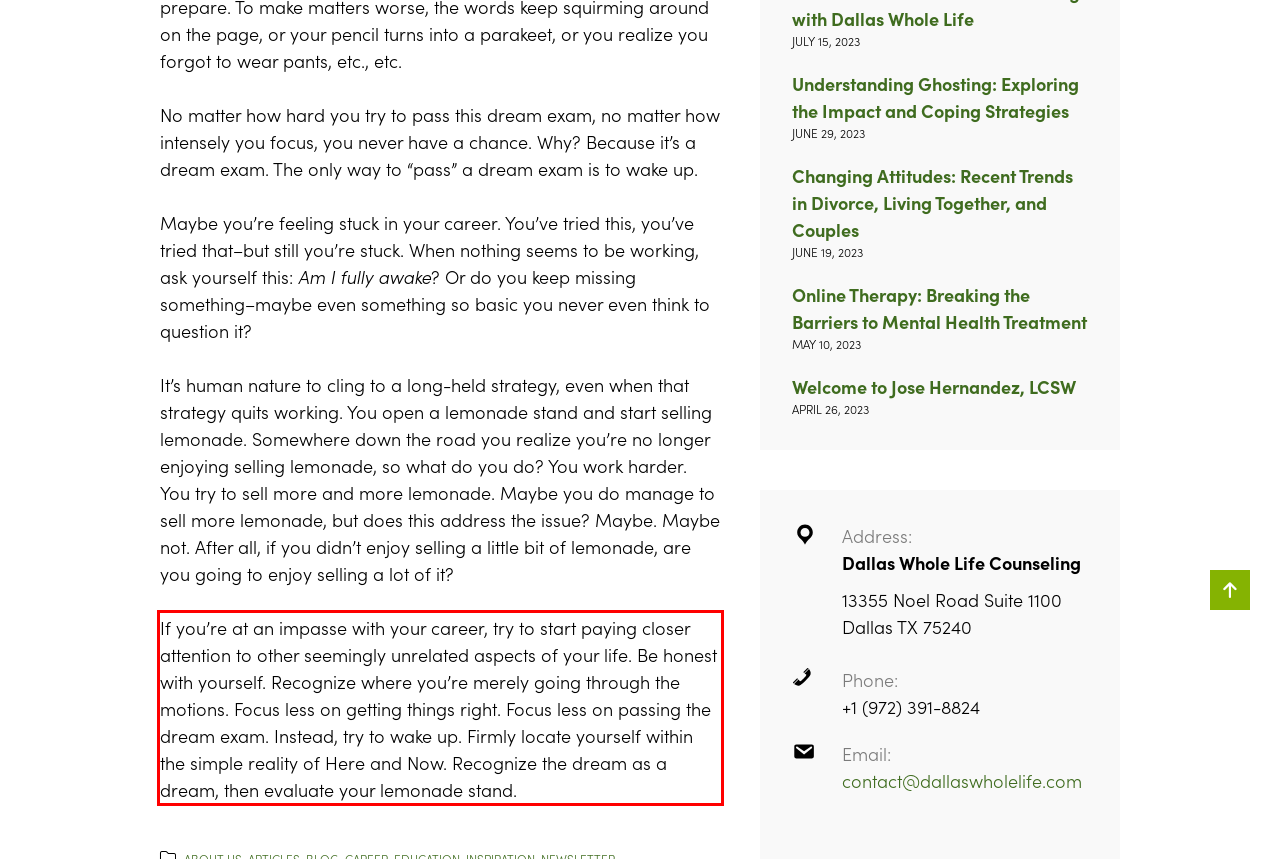You have a screenshot of a webpage where a UI element is enclosed in a red rectangle. Perform OCR to capture the text inside this red rectangle.

If you’re at an impasse with your career, try to start paying closer attention to other seemingly unrelated aspects of your life. Be honest with yourself. Recognize where you’re merely going through the motions. Focus less on getting things right. Focus less on passing the dream exam. Instead, try to wake up. Firmly locate yourself within the simple reality of Here and Now. Recognize the dream as a dream, then evaluate your lemonade stand.